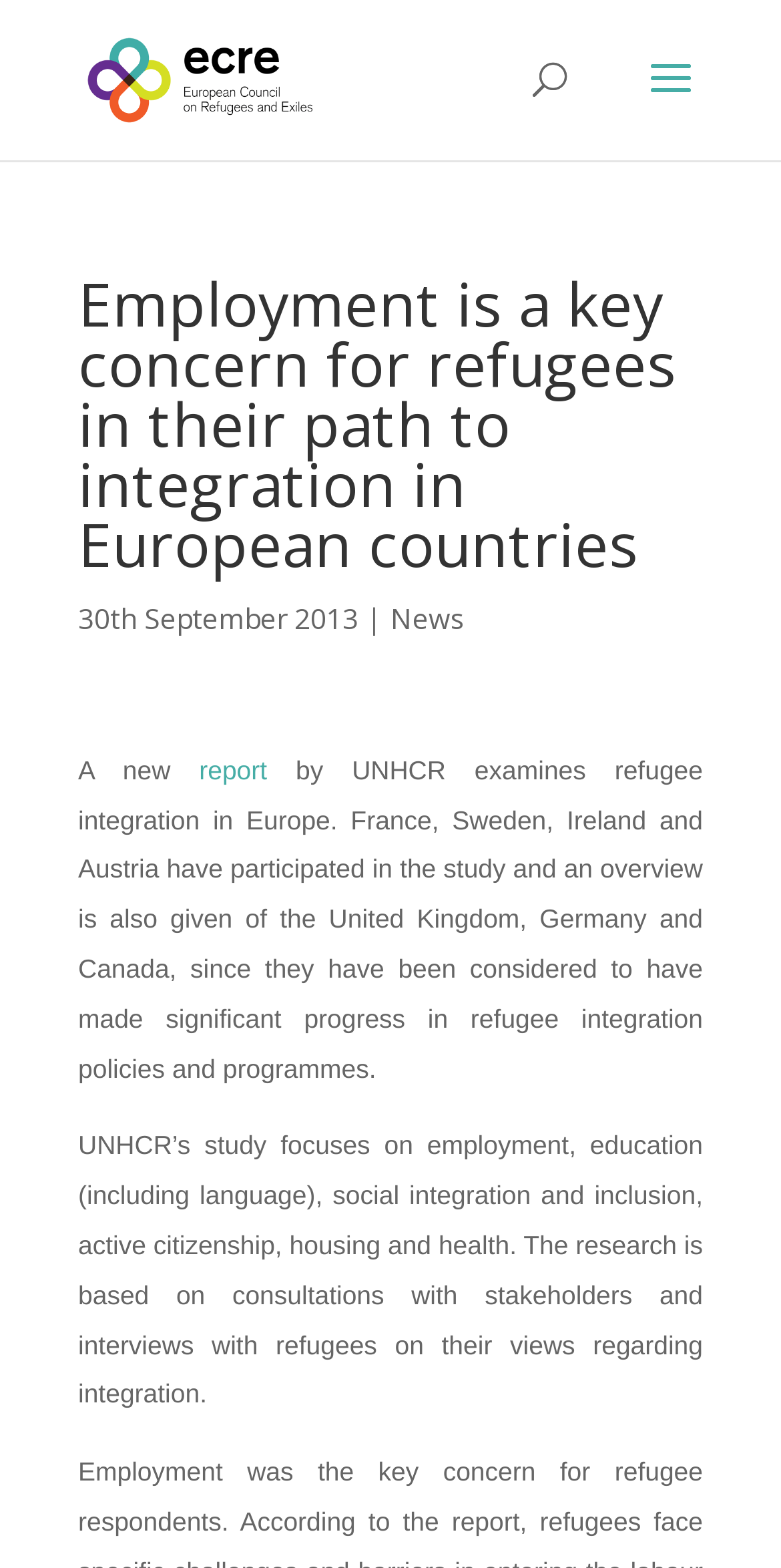Please find and report the primary heading text from the webpage.

Employment is a key concern for refugees in their path to integration in European countries